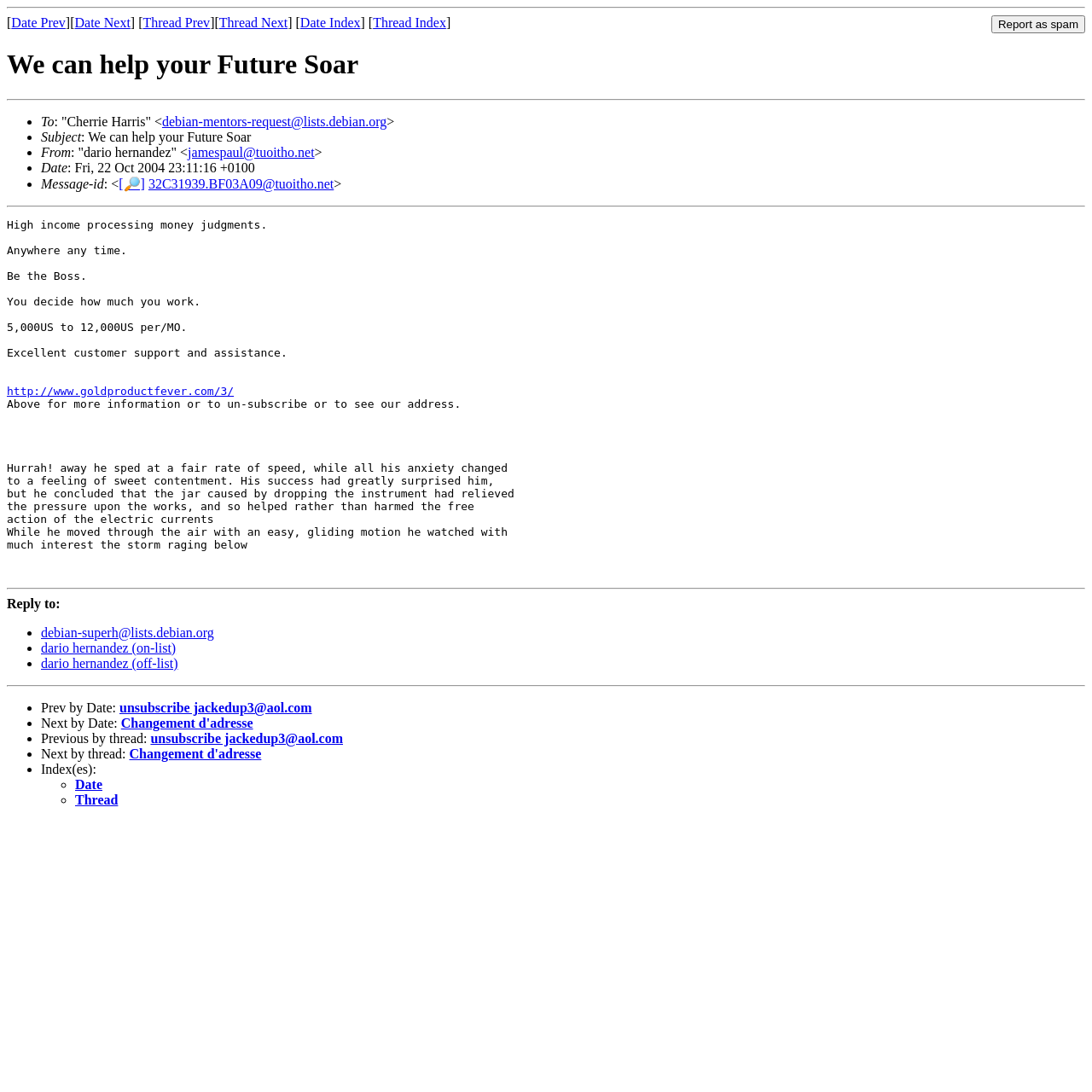Please examine the image and answer the question with a detailed explanation:
What is the link provided at the end of the email?

The link provided at the end of the email is 'http://www.goldproductfever.com/3/', which may be related to the business opportunity being promoted.